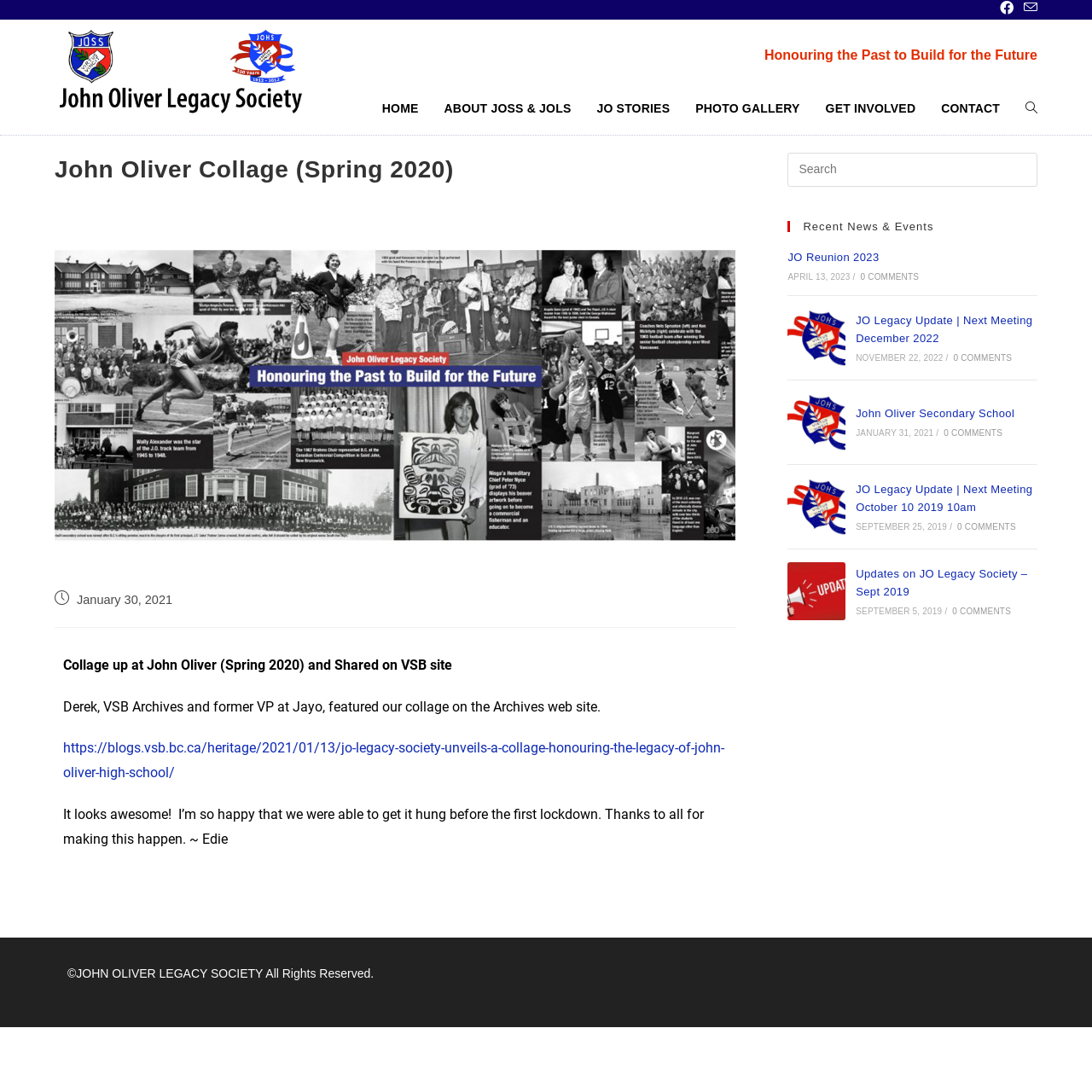Locate the coordinates of the bounding box for the clickable region that fulfills this instruction: "Read the latest news".

[0.721, 0.202, 0.95, 0.212]